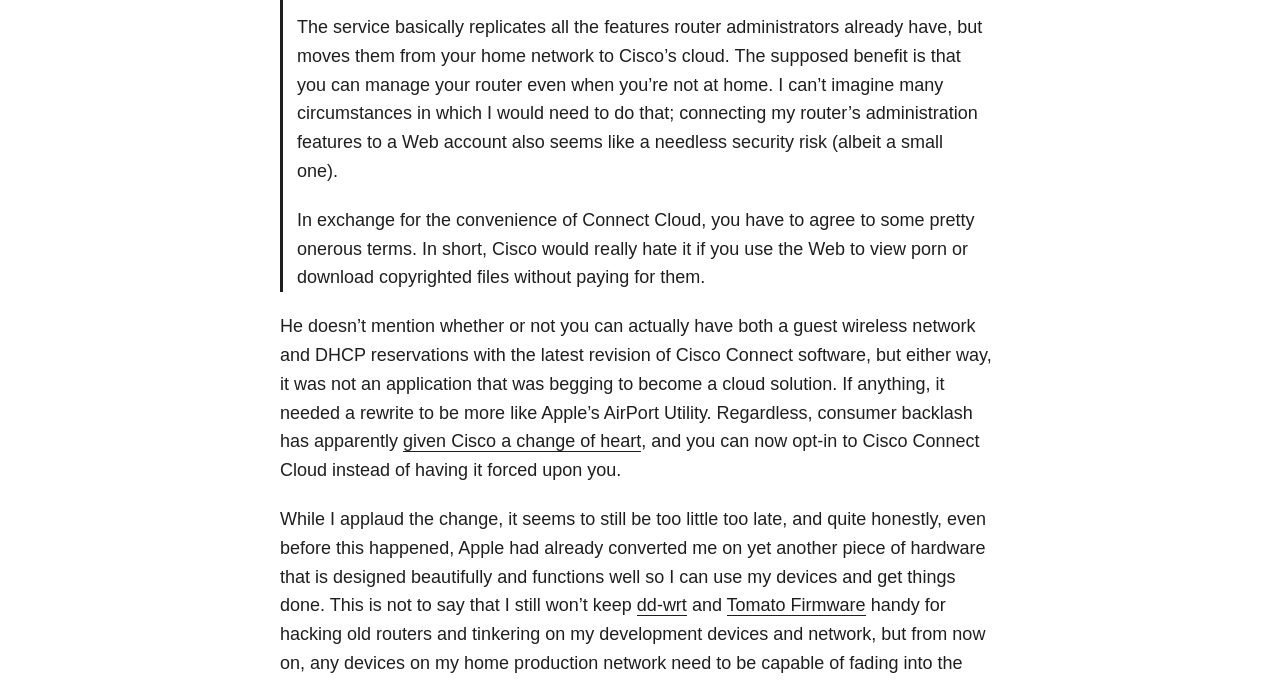Determine the bounding box coordinates of the UI element described by: "dd-wrt".

[0.498, 0.869, 0.537, 0.898]